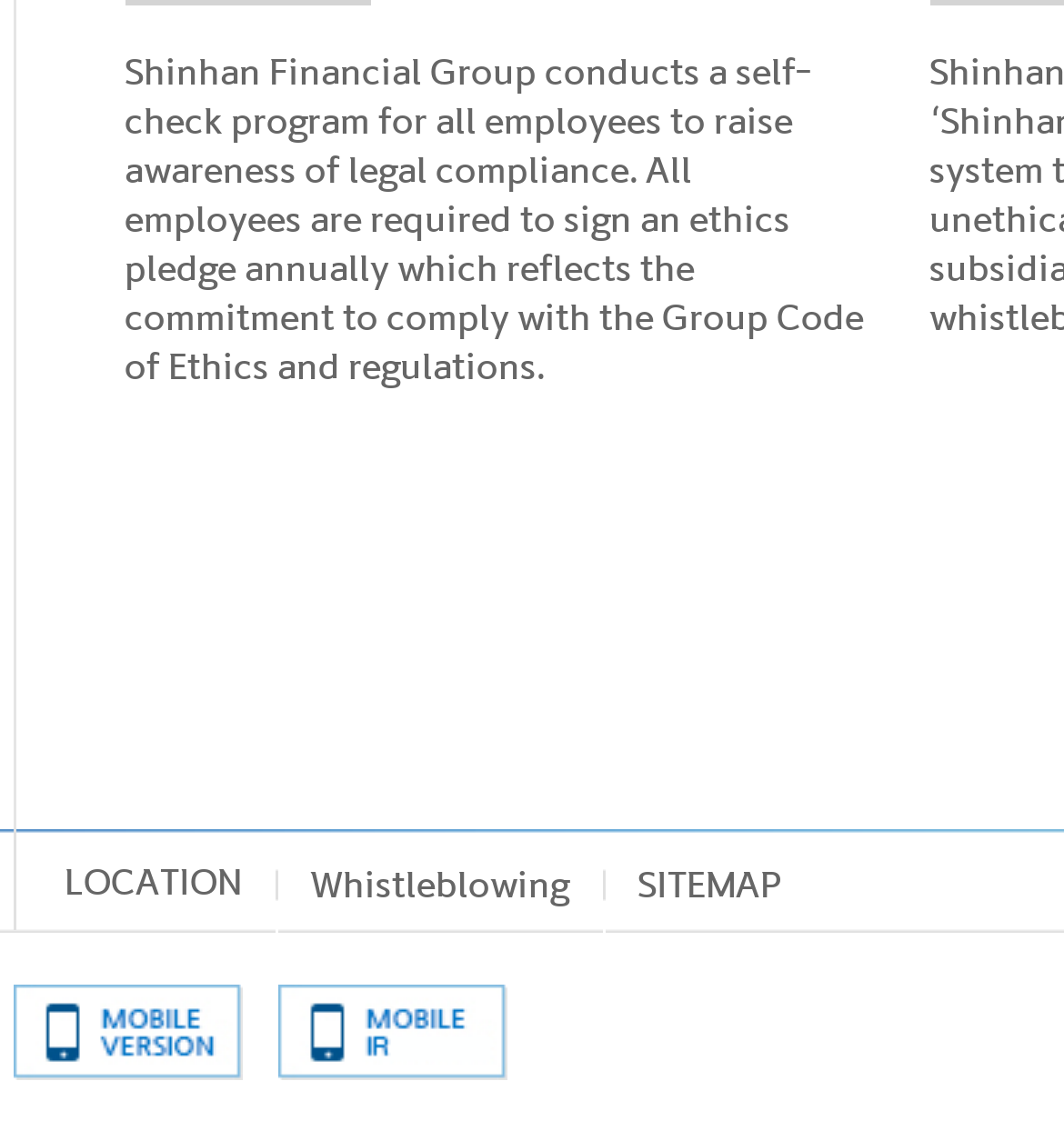Respond with a single word or phrase for the following question: 
What is the difference between the two mobile website links?

One is for Shinhan Financial Group